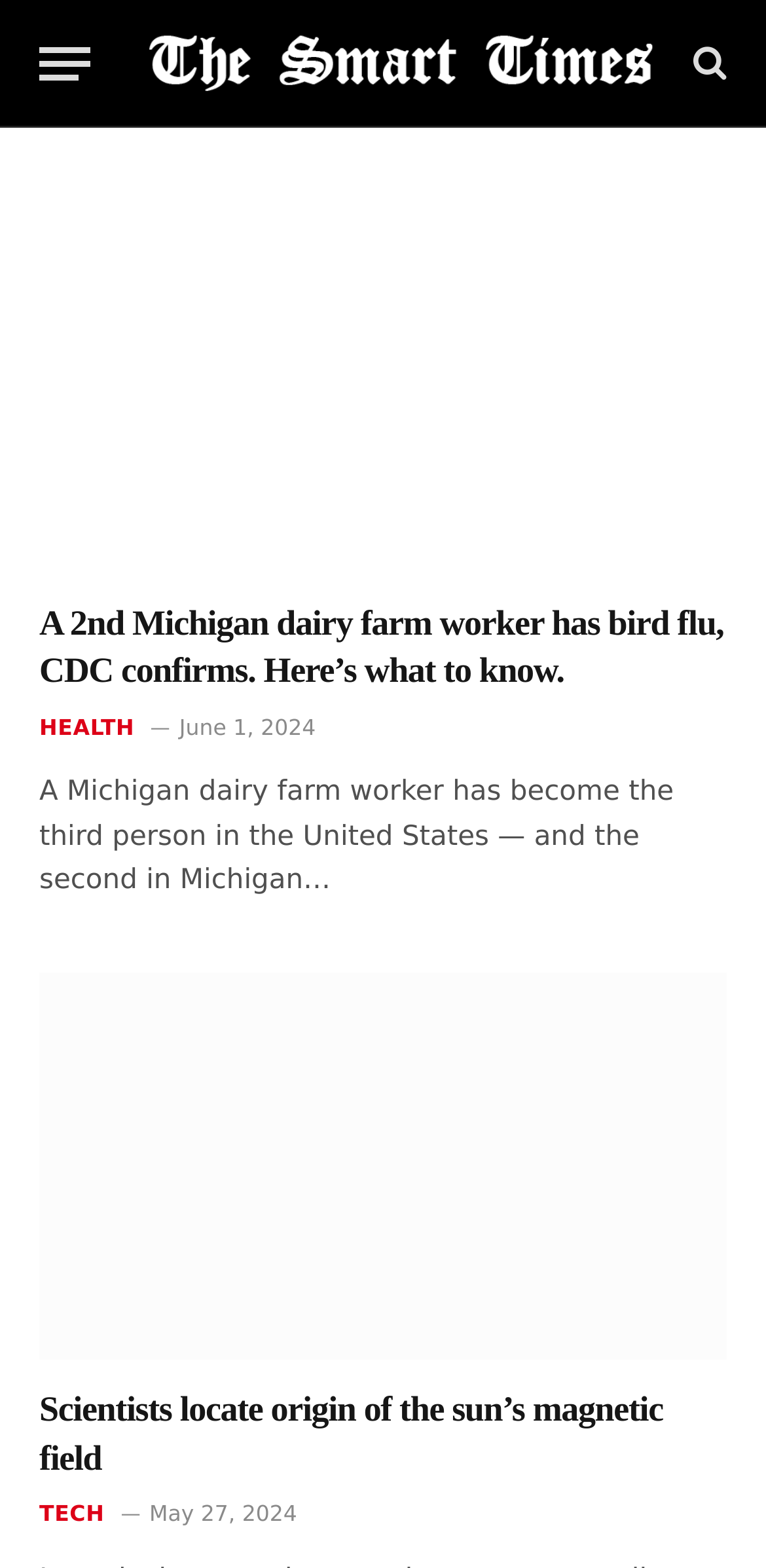What is the text of the button at the top left corner?
Please provide a single word or phrase based on the screenshot.

Menu